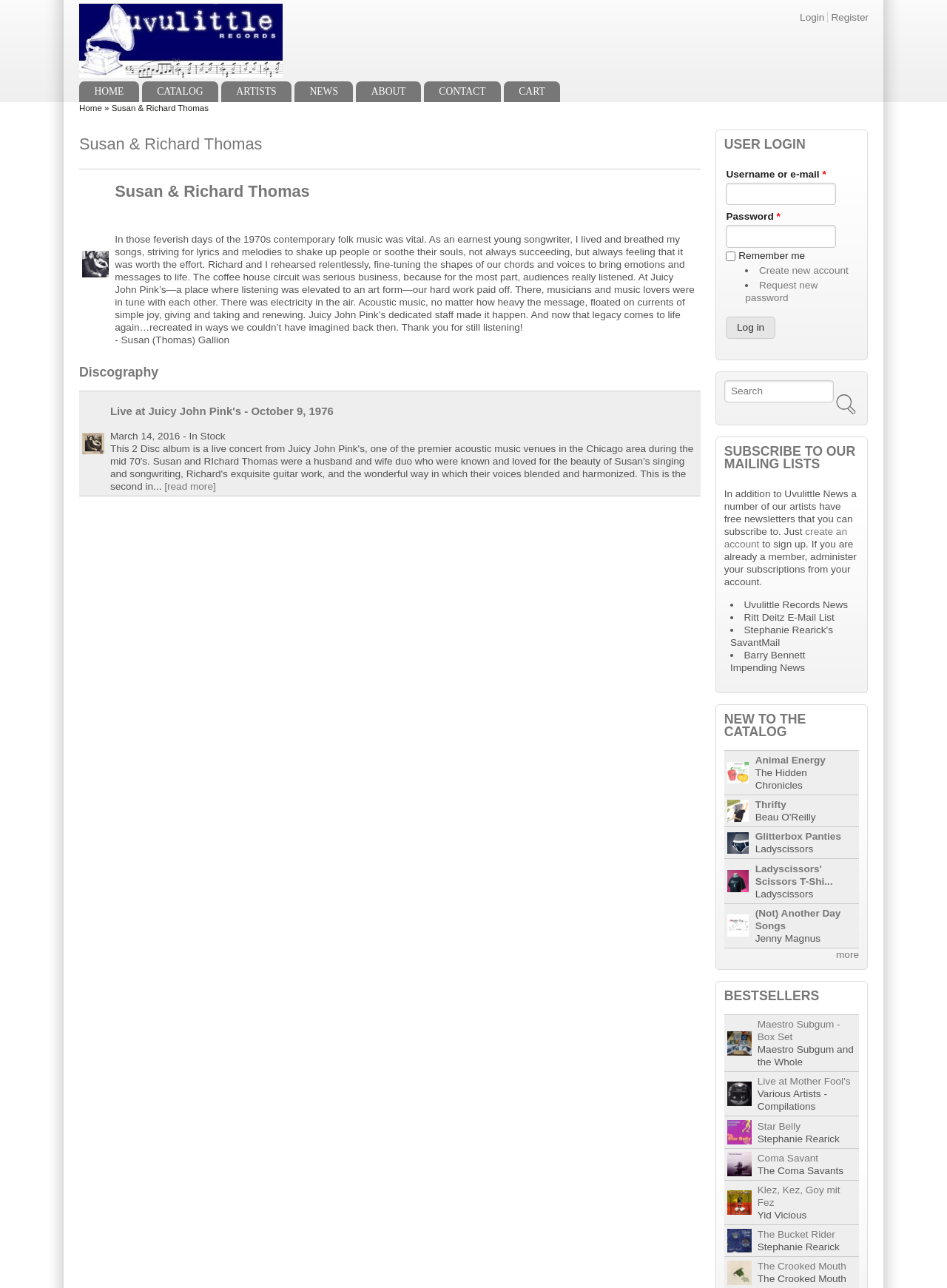Locate the bounding box coordinates of the item that should be clicked to fulfill the instruction: "Search for something".

[0.765, 0.295, 0.881, 0.313]